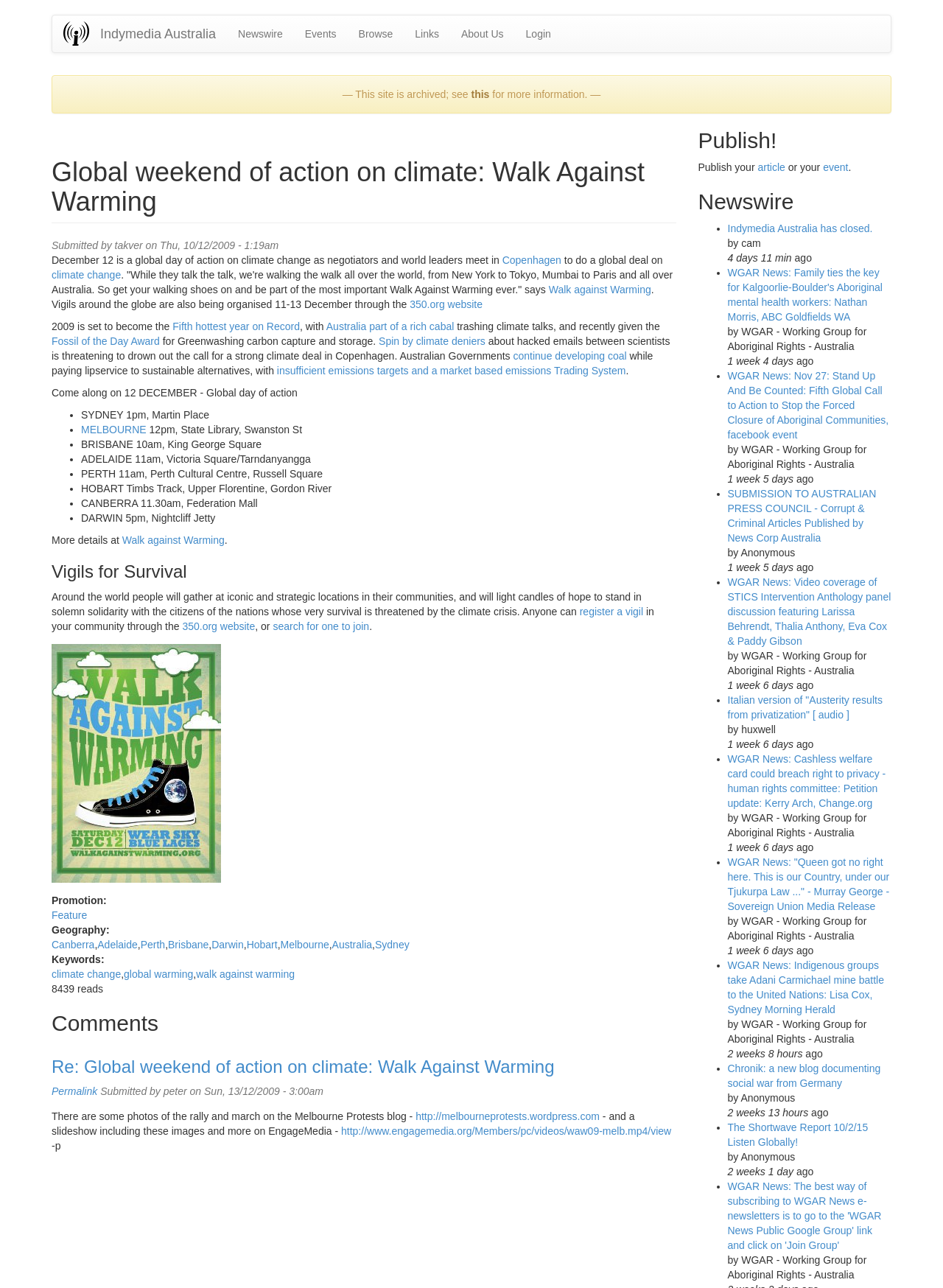What is the purpose of the Walk Against Warming?
Use the image to give a comprehensive and detailed response to the question.

The webpage mentions that people will be walking against warming to raise awareness on climate change, and it is part of a global day of action on climate change.